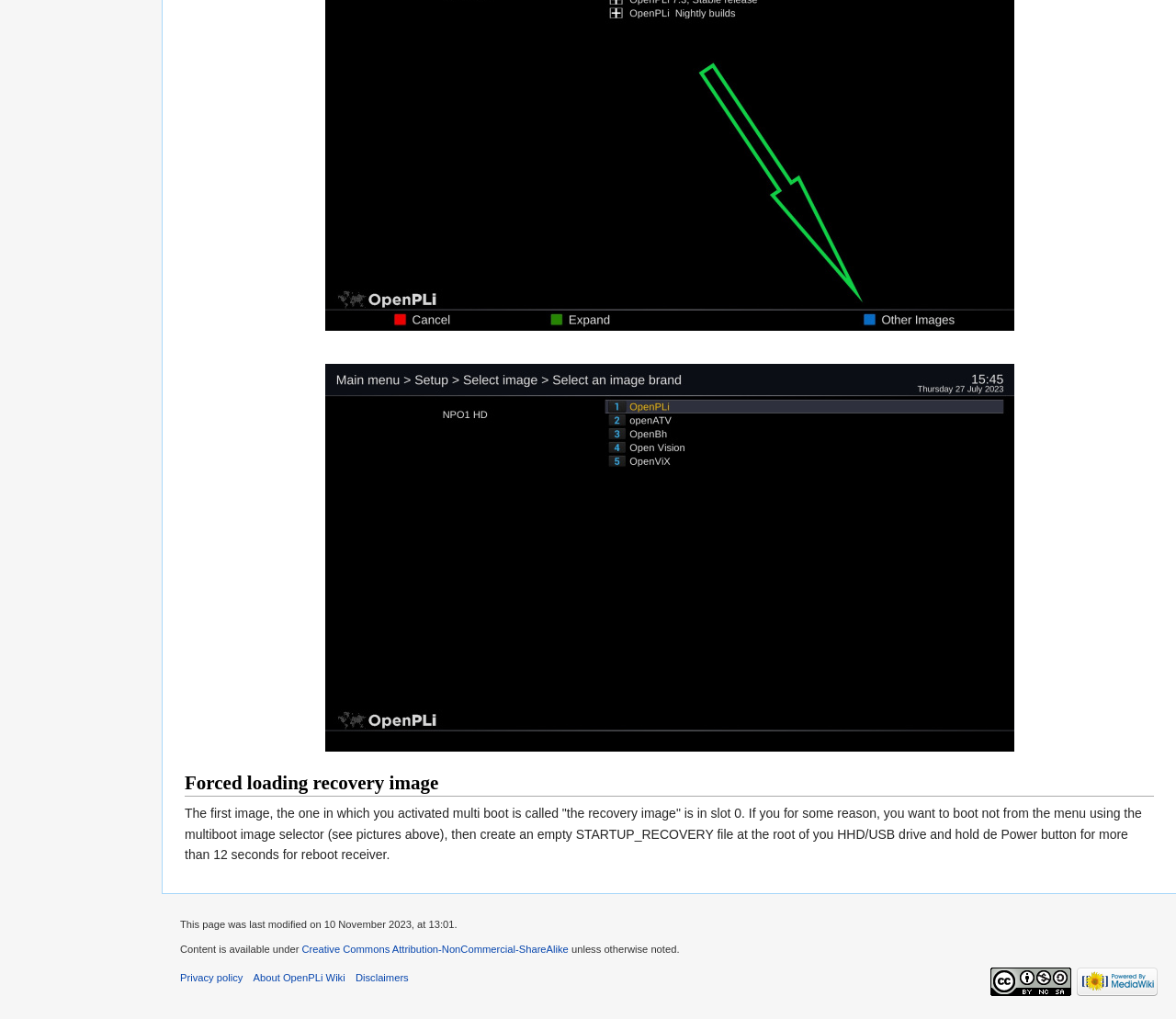Please identify the bounding box coordinates of the region to click in order to complete the task: "View image VuMultiboot-010". The coordinates must be four float numbers between 0 and 1, specified as [left, top, right, bottom].

[0.276, 0.357, 0.862, 0.738]